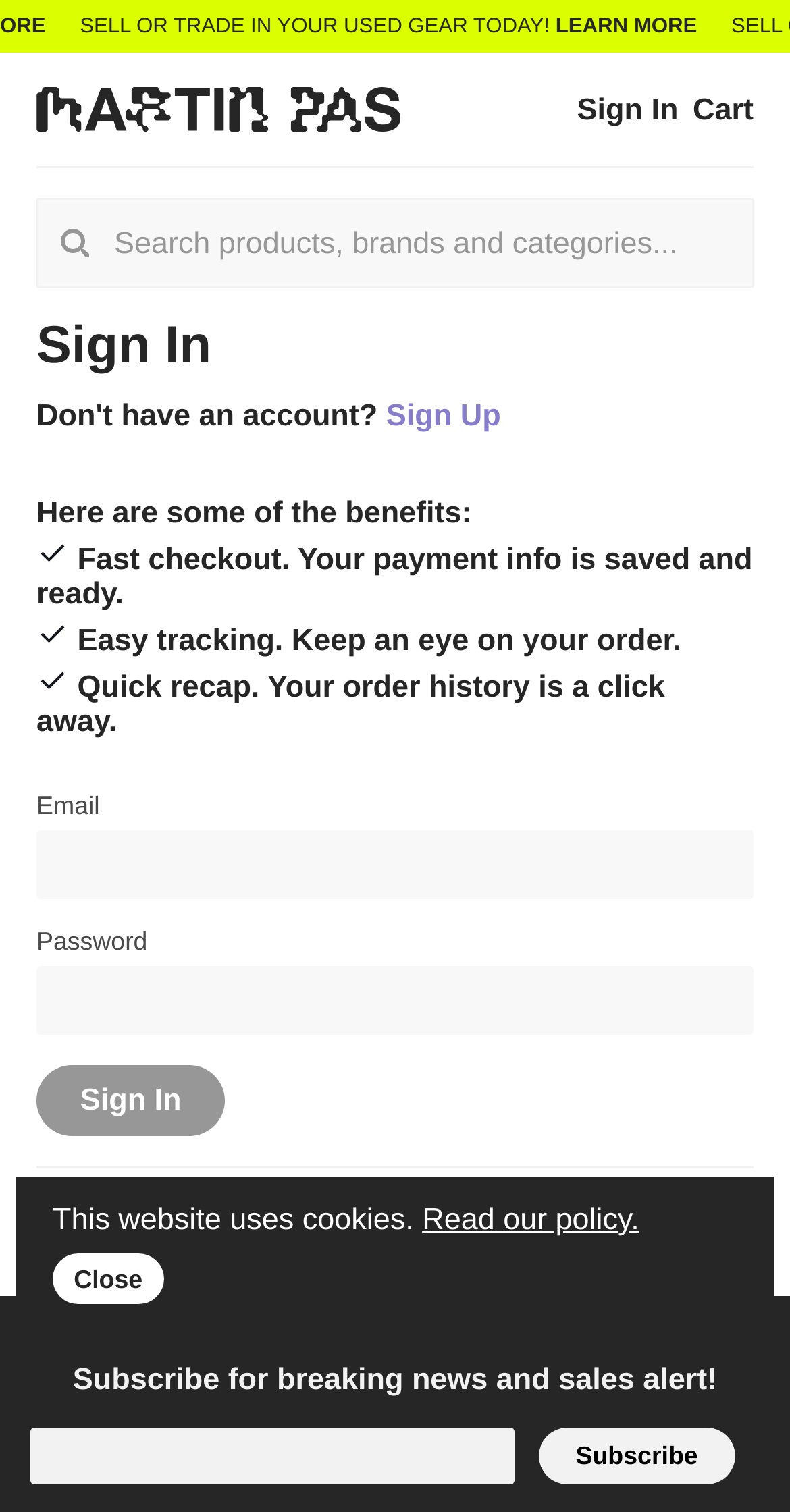Highlight the bounding box coordinates of the region I should click on to meet the following instruction: "Click the 'Sign Up' link".

[0.489, 0.264, 0.634, 0.286]